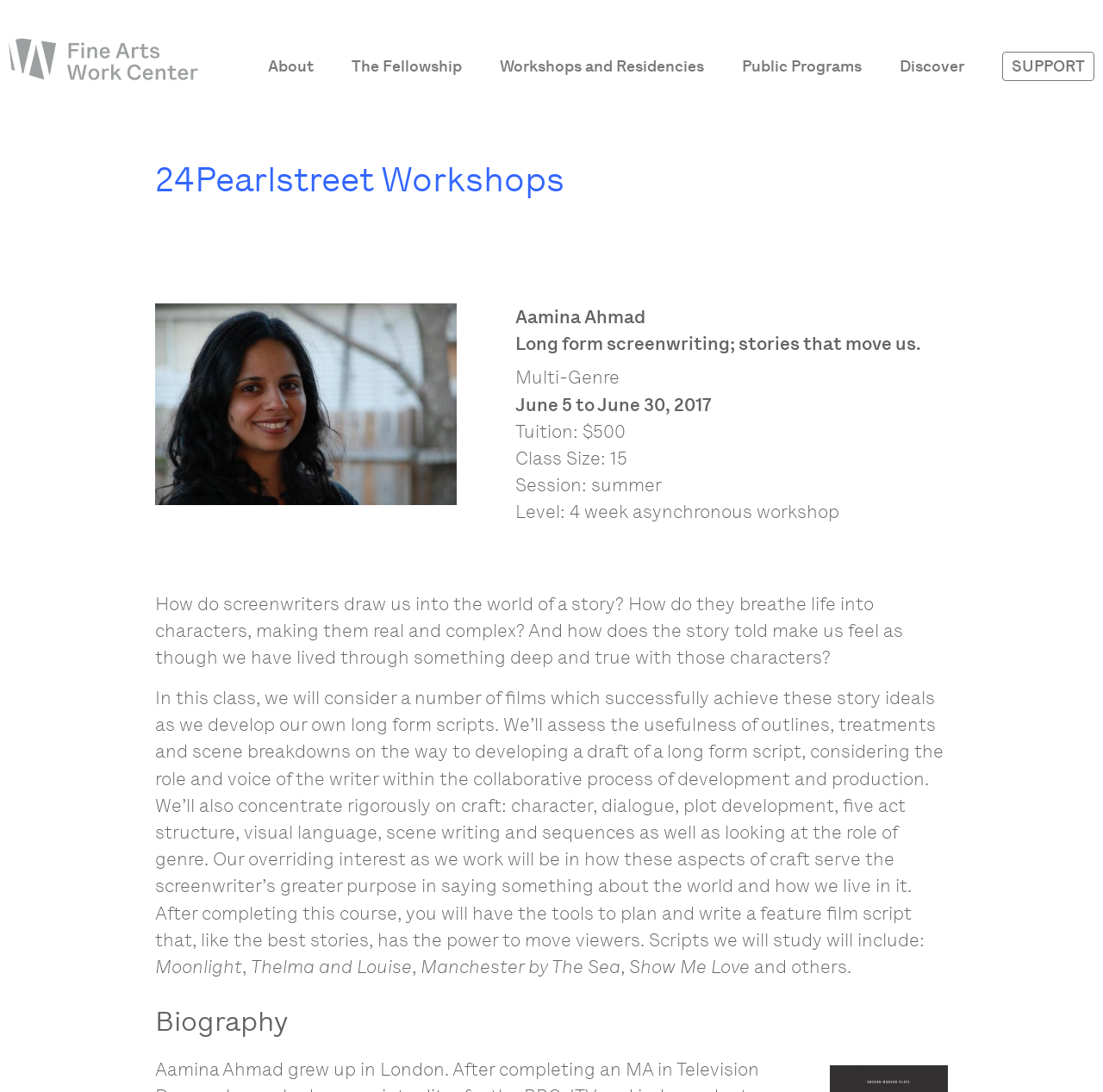Examine the image and give a thorough answer to the following question:
What is the topic of the workshop?

I found the answer by reading the StaticText element with the text 'Long form screenwriting; stories that move us.' which is located below the image with the text 'Fine Arts Work Center In Provincetown'.